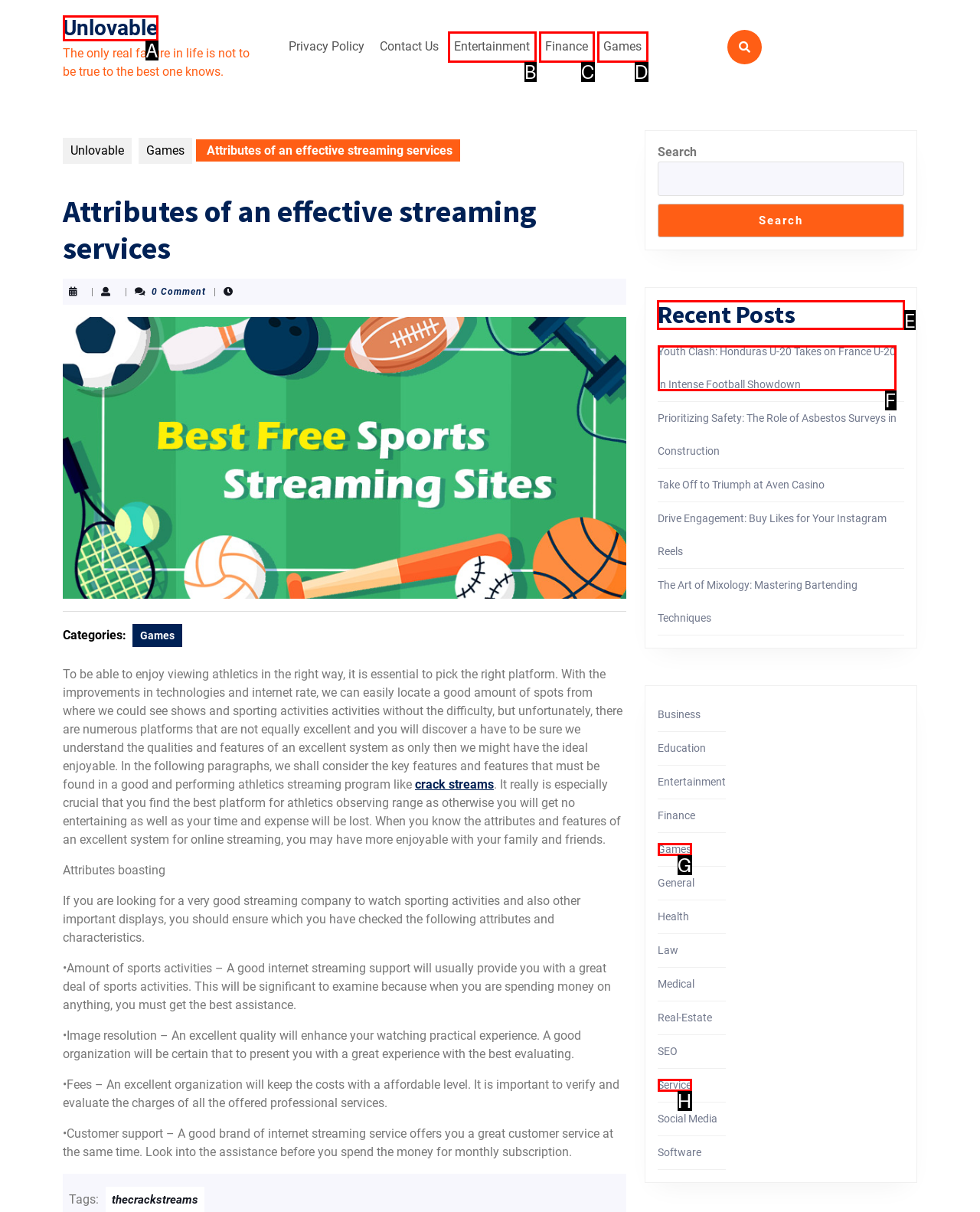Given the task: View the 'Recent Posts' section, point out the letter of the appropriate UI element from the marked options in the screenshot.

E